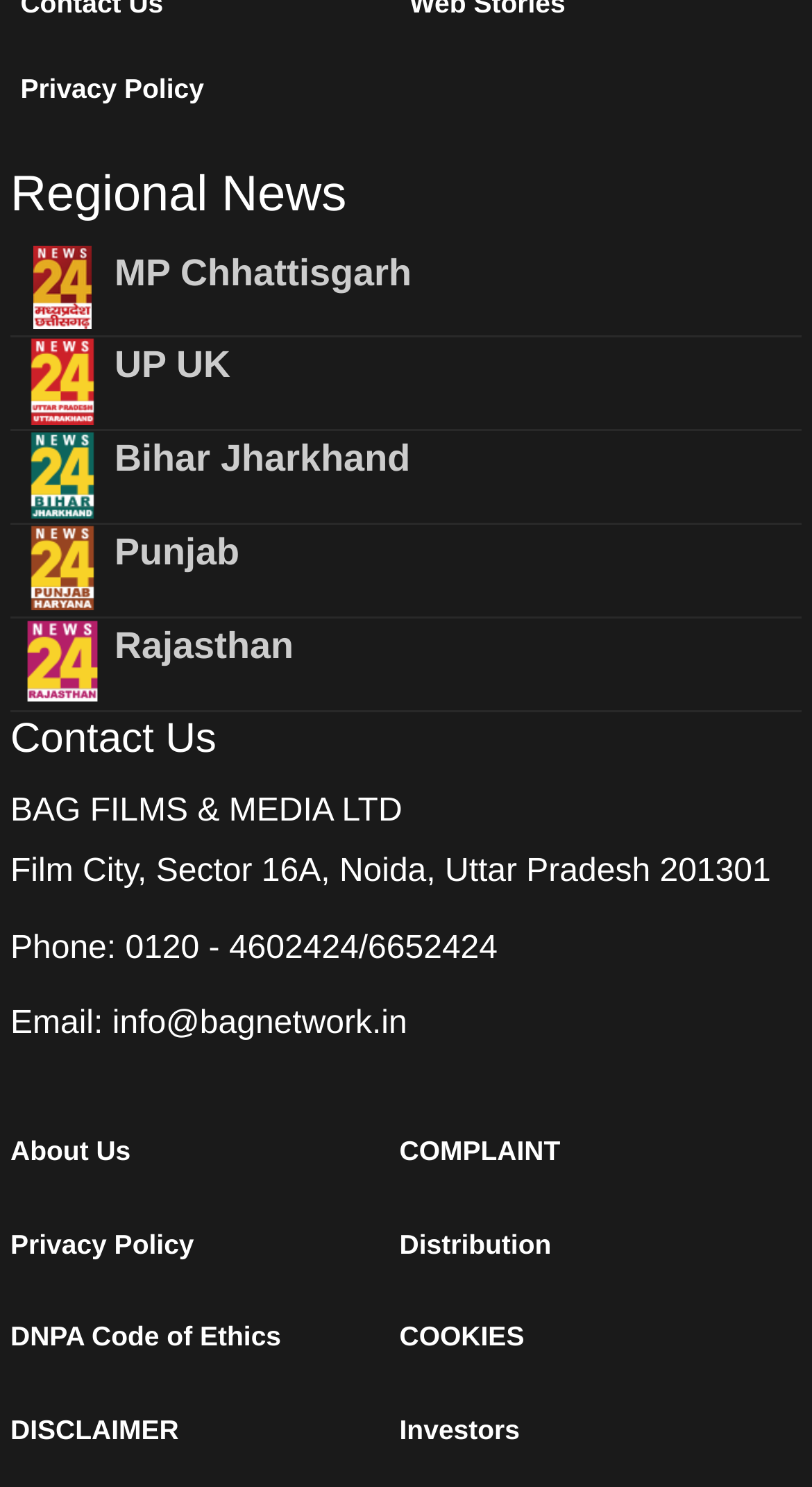Locate the bounding box coordinates of the element that needs to be clicked to carry out the instruction: "Contact Us". The coordinates should be given as four float numbers ranging from 0 to 1, i.e., [left, top, right, bottom].

[0.013, 0.479, 0.987, 0.515]